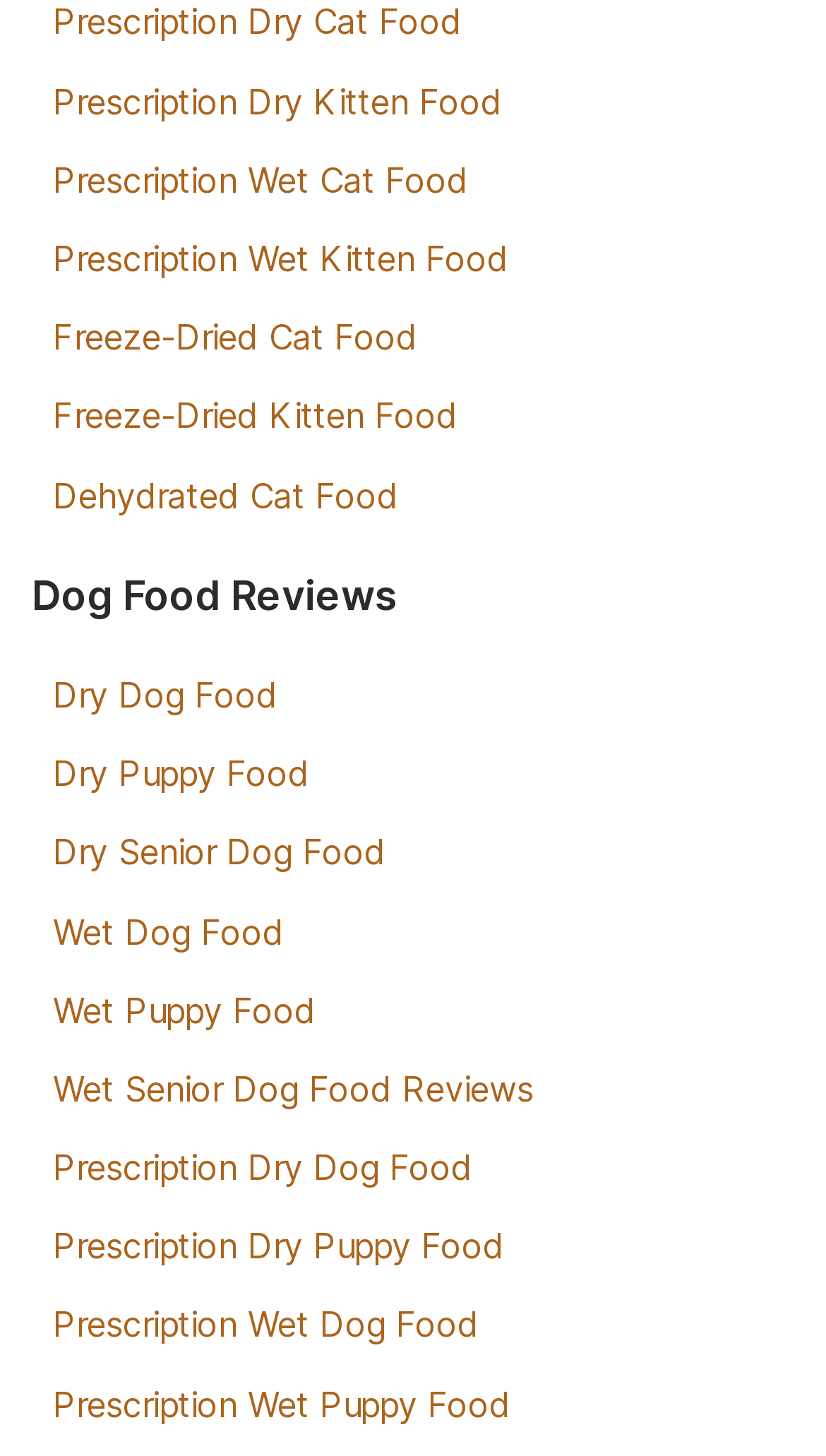Specify the bounding box coordinates for the region that must be clicked to perform the given instruction: "Click the link to learn about Southern California".

None